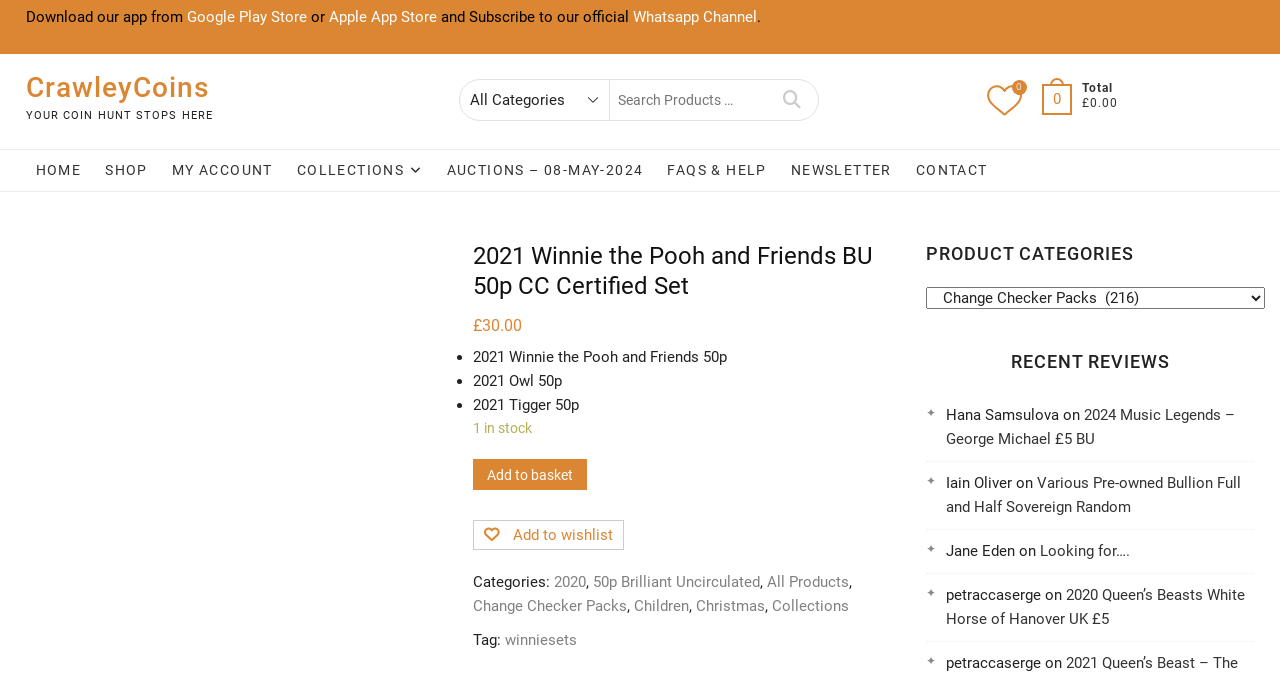What is the name of the website?
Based on the visual details in the image, please answer the question thoroughly.

I found the website name by looking at the top-left corner of the webpage, where it says 'CrawleyCoins'.